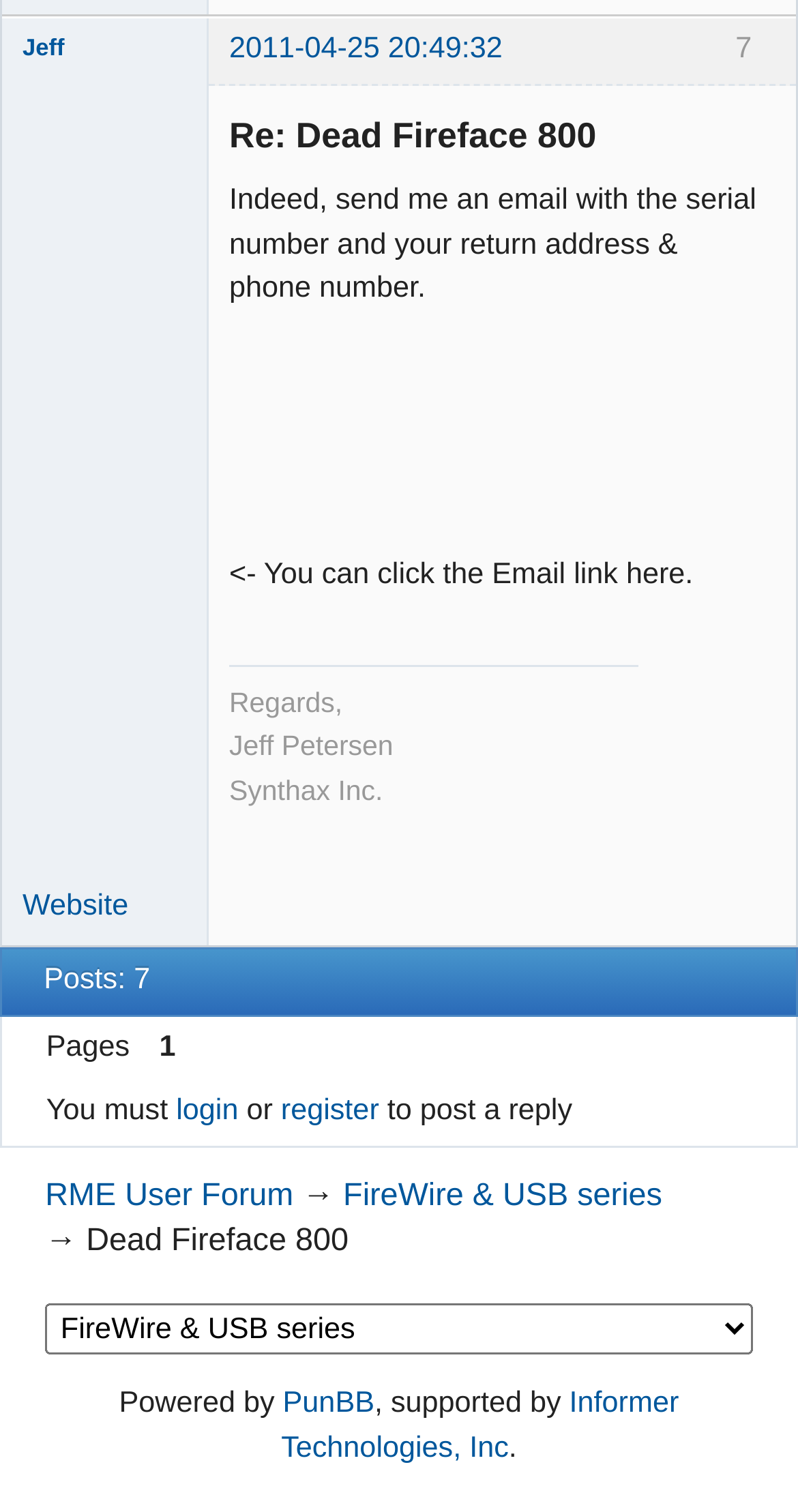Kindly provide the bounding box coordinates of the section you need to click on to fulfill the given instruction: "Send an email to Jeff".

[0.287, 0.122, 0.948, 0.202]